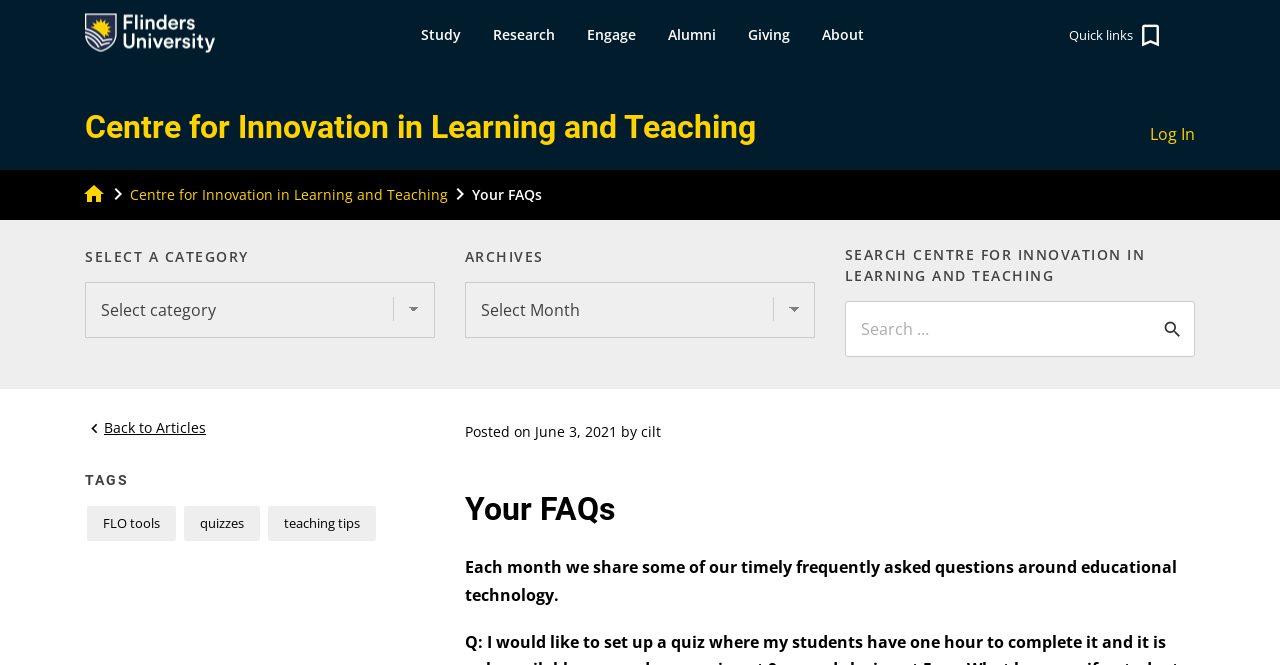Identify the bounding box coordinates of the clickable region required to complete the instruction: "Go to the 'Centre for Innovation in Learning and Teaching' page". The coordinates should be given as four float numbers within the range of 0 and 1, i.e., [left, top, right, bottom].

[0.066, 0.163, 0.591, 0.22]